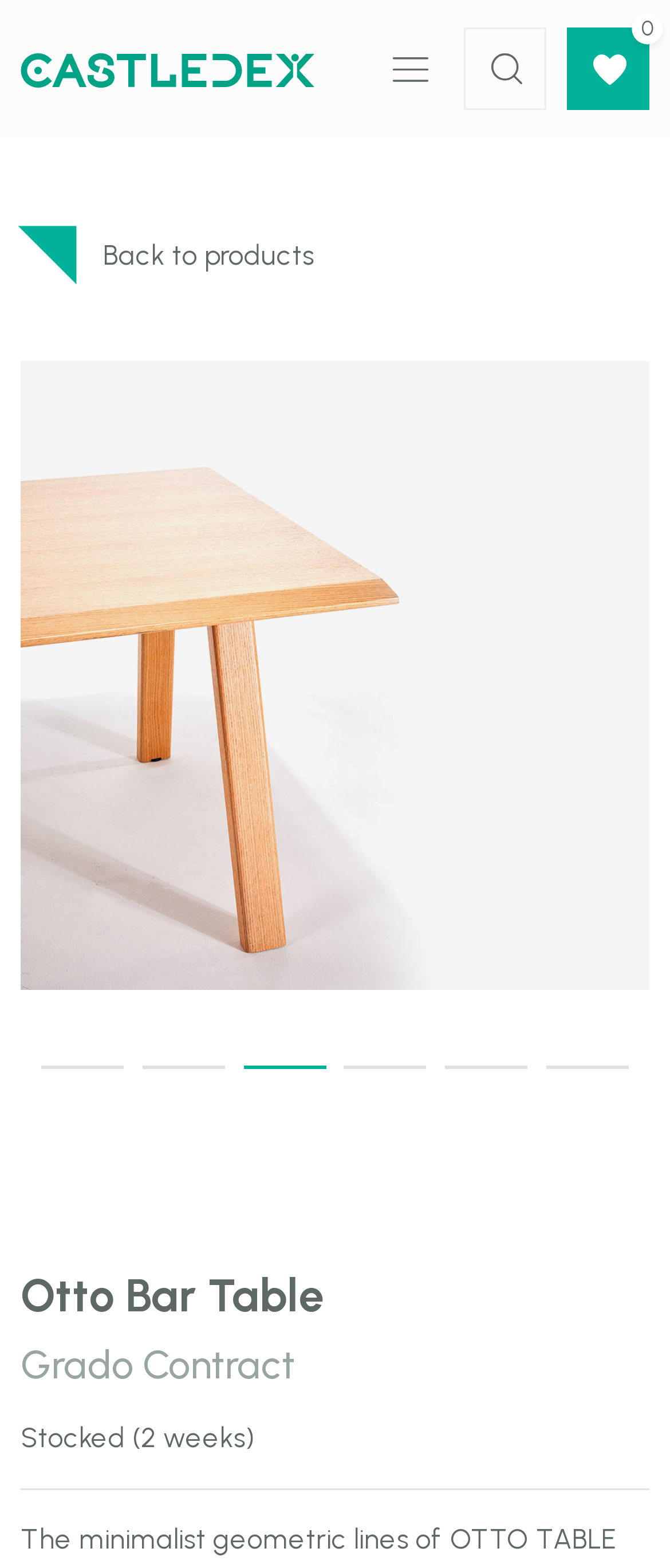Find and indicate the bounding box coordinates of the region you should select to follow the given instruction: "Click the Download link".

None